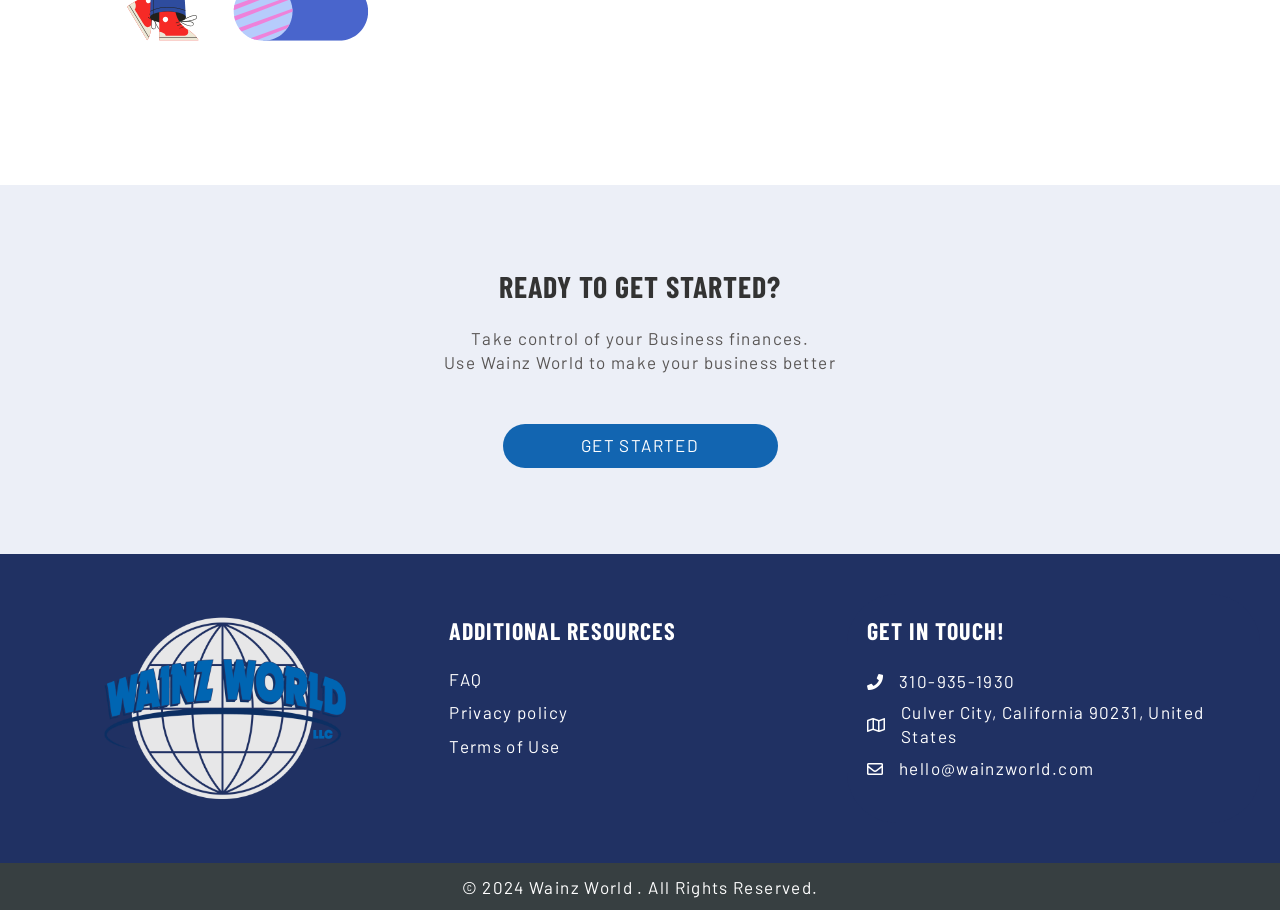What is the location of Wainz World?
Kindly offer a comprehensive and detailed response to the question.

According to the webpage, the location of Wainz World is 'Culver City, California 90231, United States', which is provided in the 'GET IN TOUCH!' section.